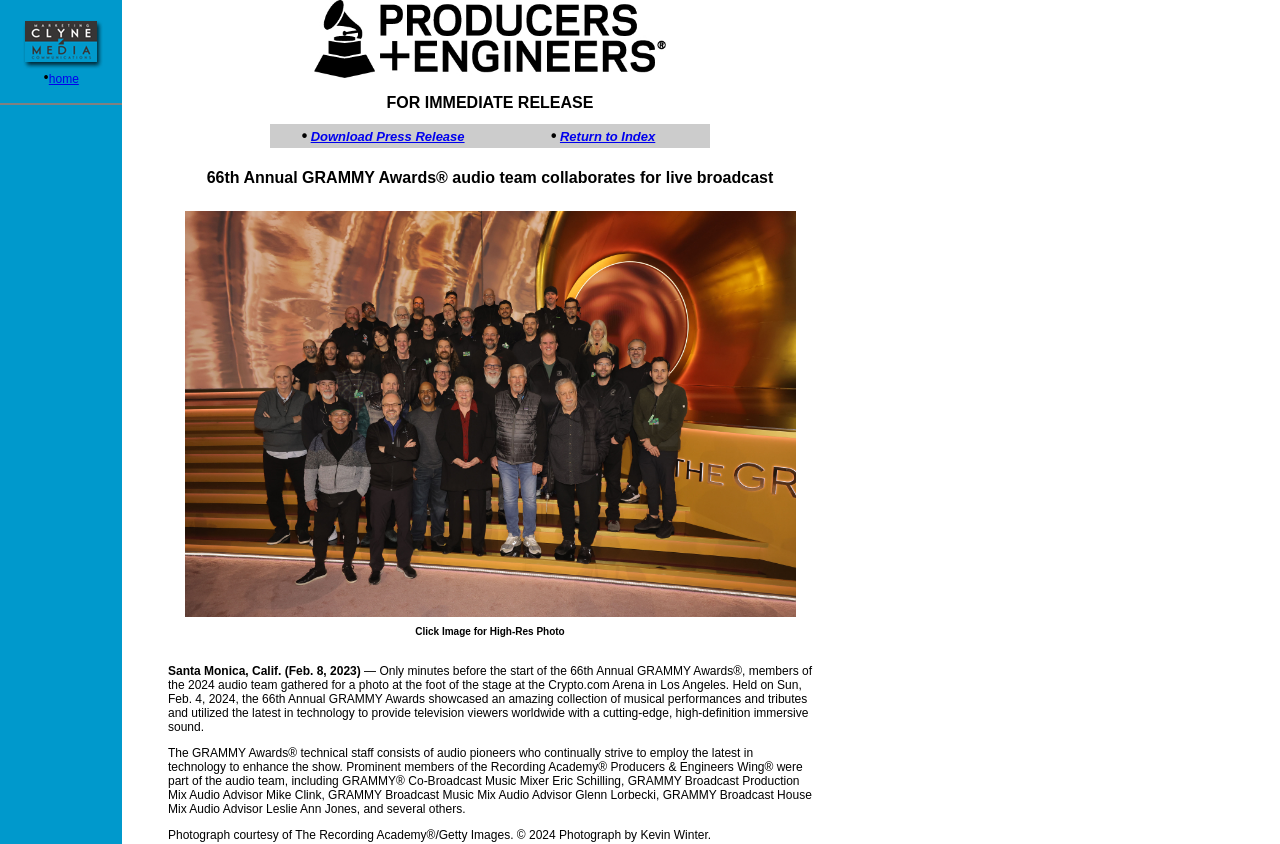Using the given element description, provide the bounding box coordinates (top-left x, top-left y, bottom-right x, bottom-right y) for the corresponding UI element in the screenshot: Download Press Release

[0.243, 0.153, 0.363, 0.171]